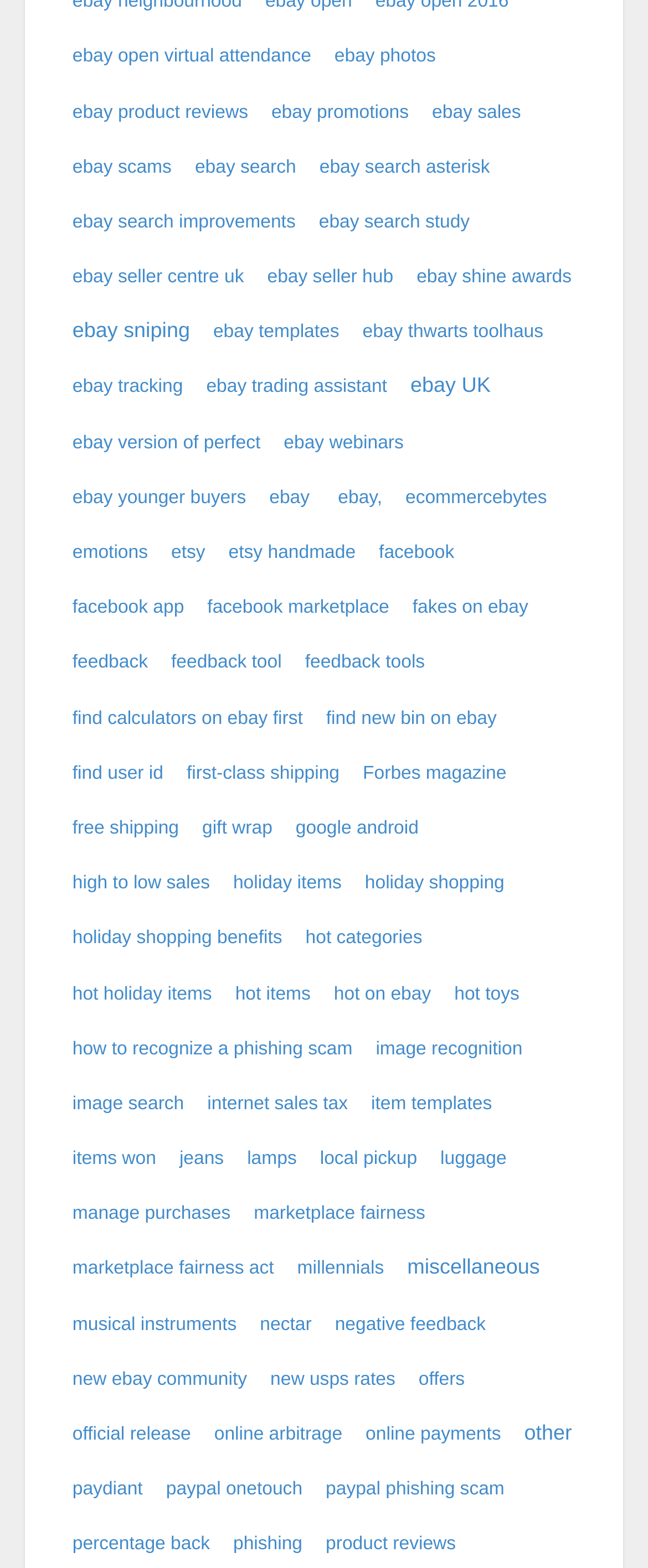Using the information in the image, give a comprehensive answer to the question: 
What is the website mainly about?

Based on the numerous links related to Ebay, such as 'ebay open virtual attendance', 'ebay photos', 'ebay product reviews', etc., it can be inferred that the website is mainly about Ebay.